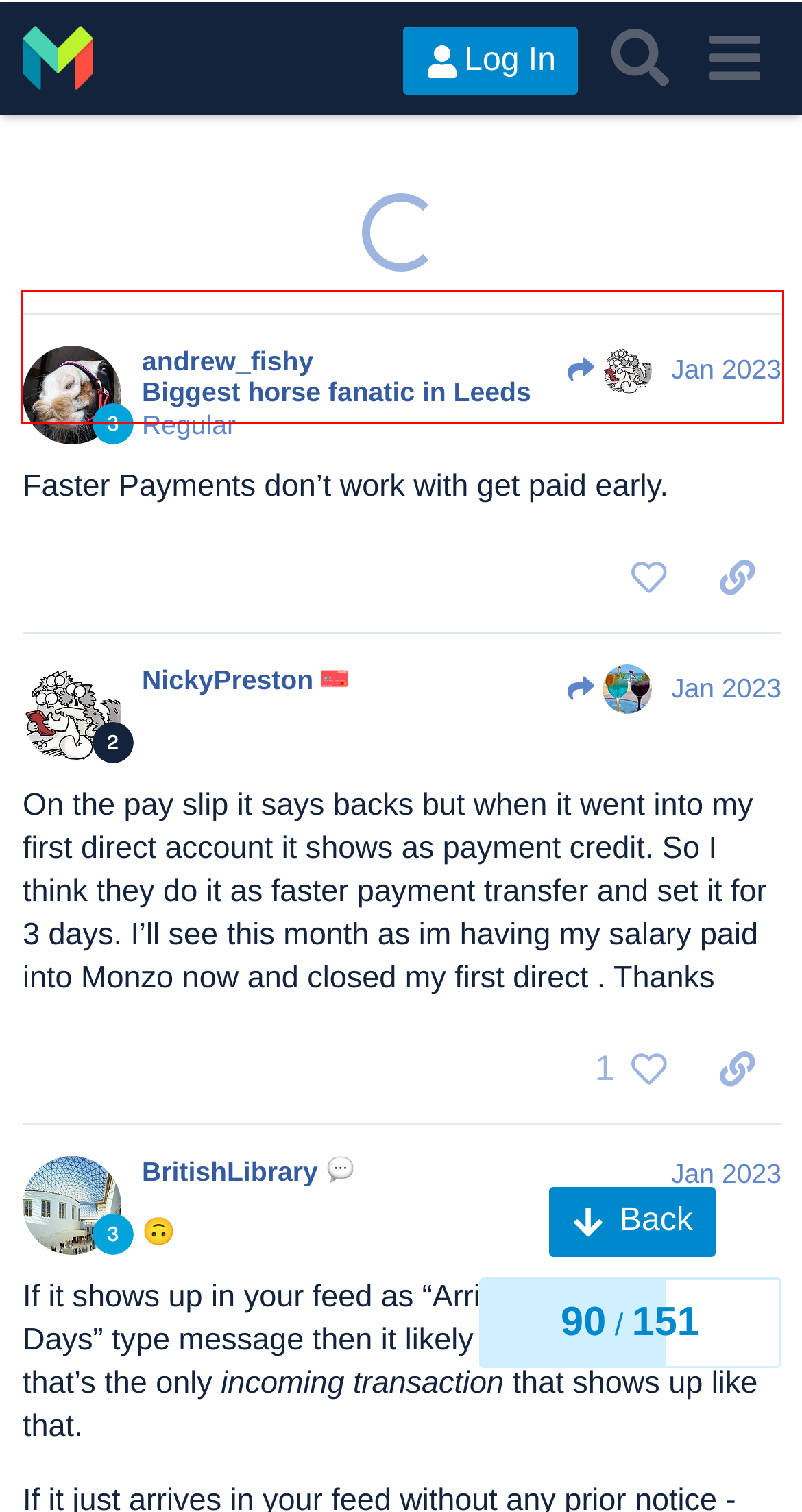Please identify the text within the red rectangular bounding box in the provided webpage screenshot.

If you find the last paid salary/wage/incoming transaction in your feed (from your employer) and tap on it to show the details: